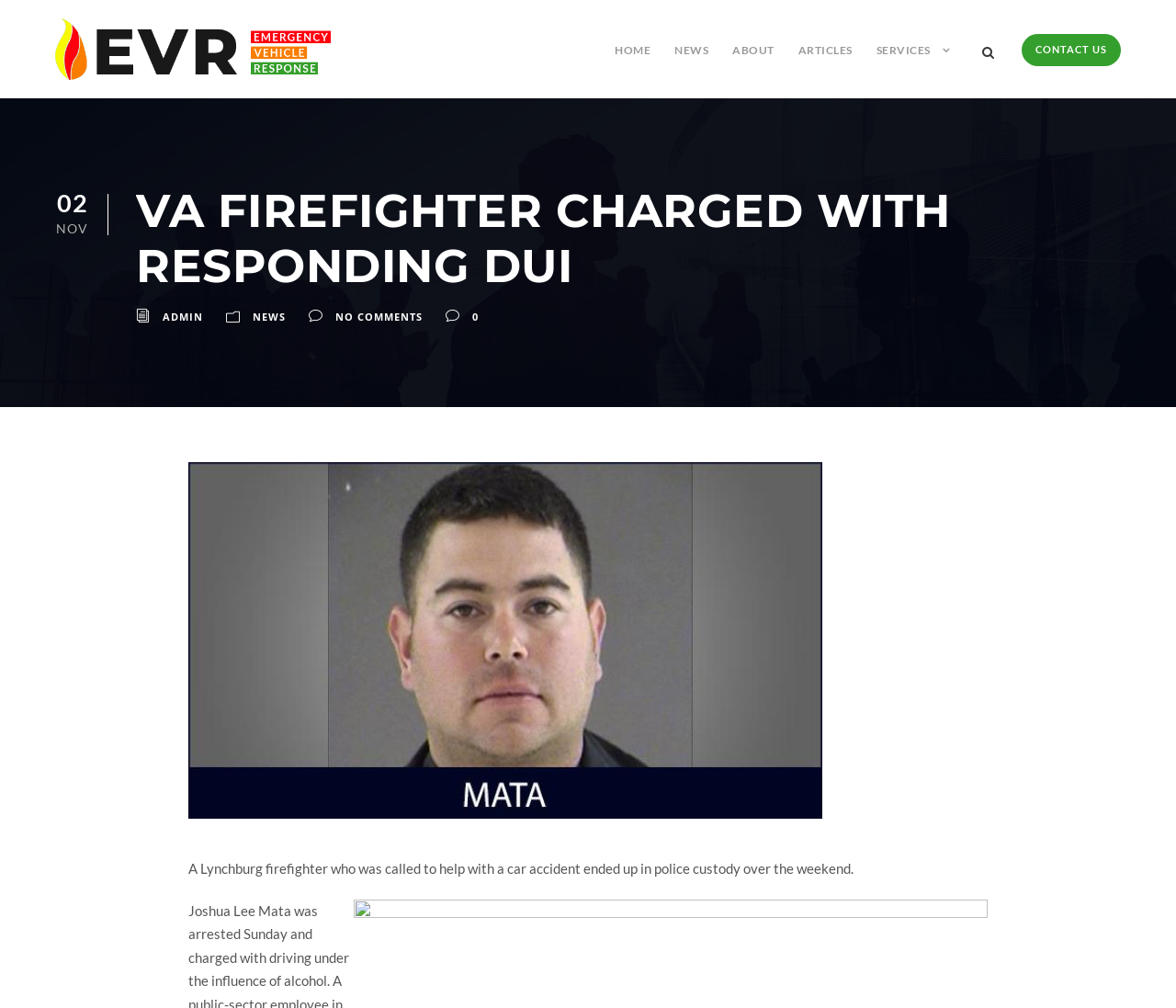Could you find the bounding box coordinates of the clickable area to complete this instruction: "view the news article"?

[0.175, 0.182, 0.953, 0.291]